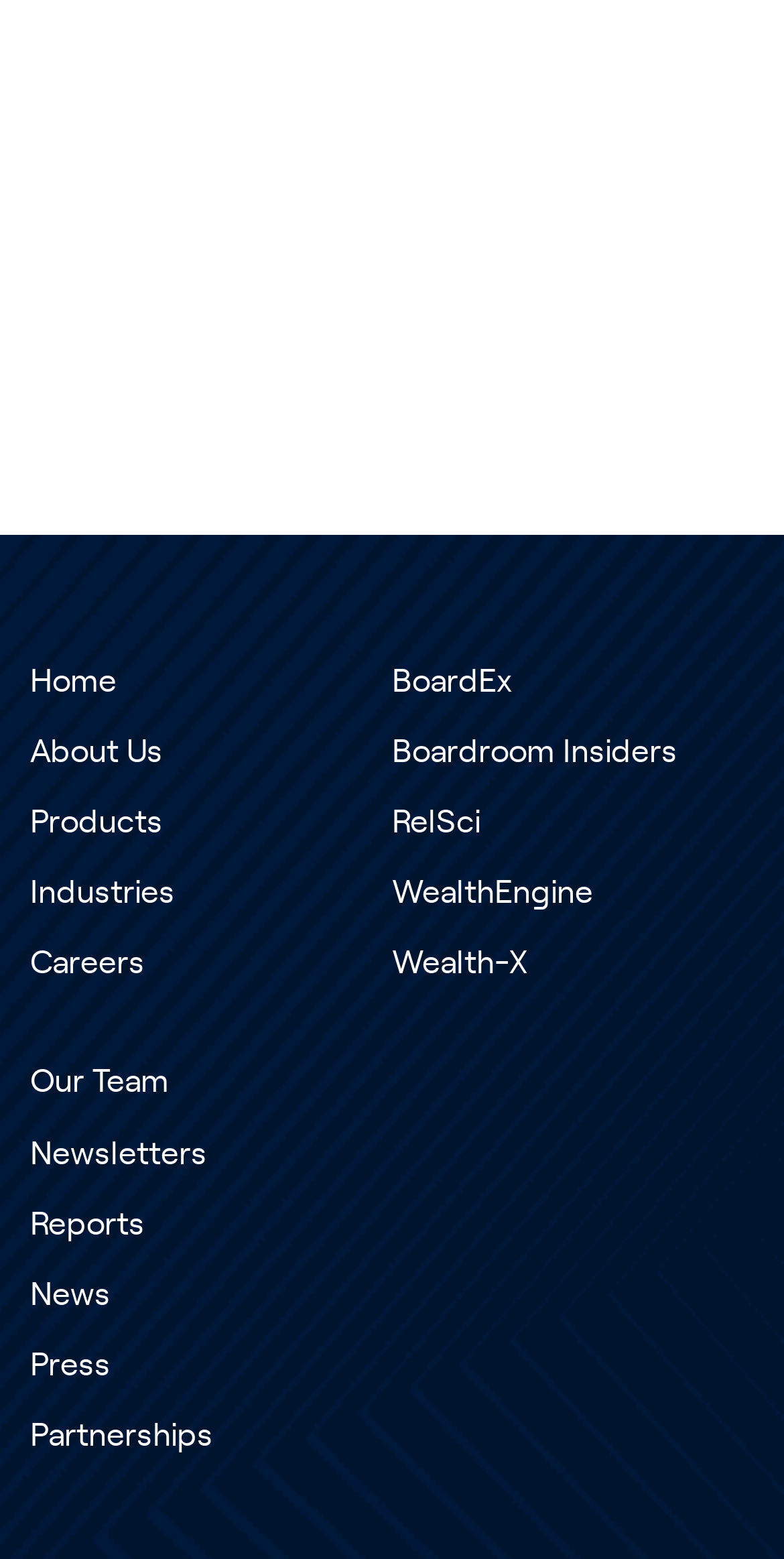Please provide the bounding box coordinates for the element that needs to be clicked to perform the following instruction: "visit partnerships page". The coordinates should be given as four float numbers between 0 and 1, i.e., [left, top, right, bottom].

[0.038, 0.911, 0.272, 0.932]